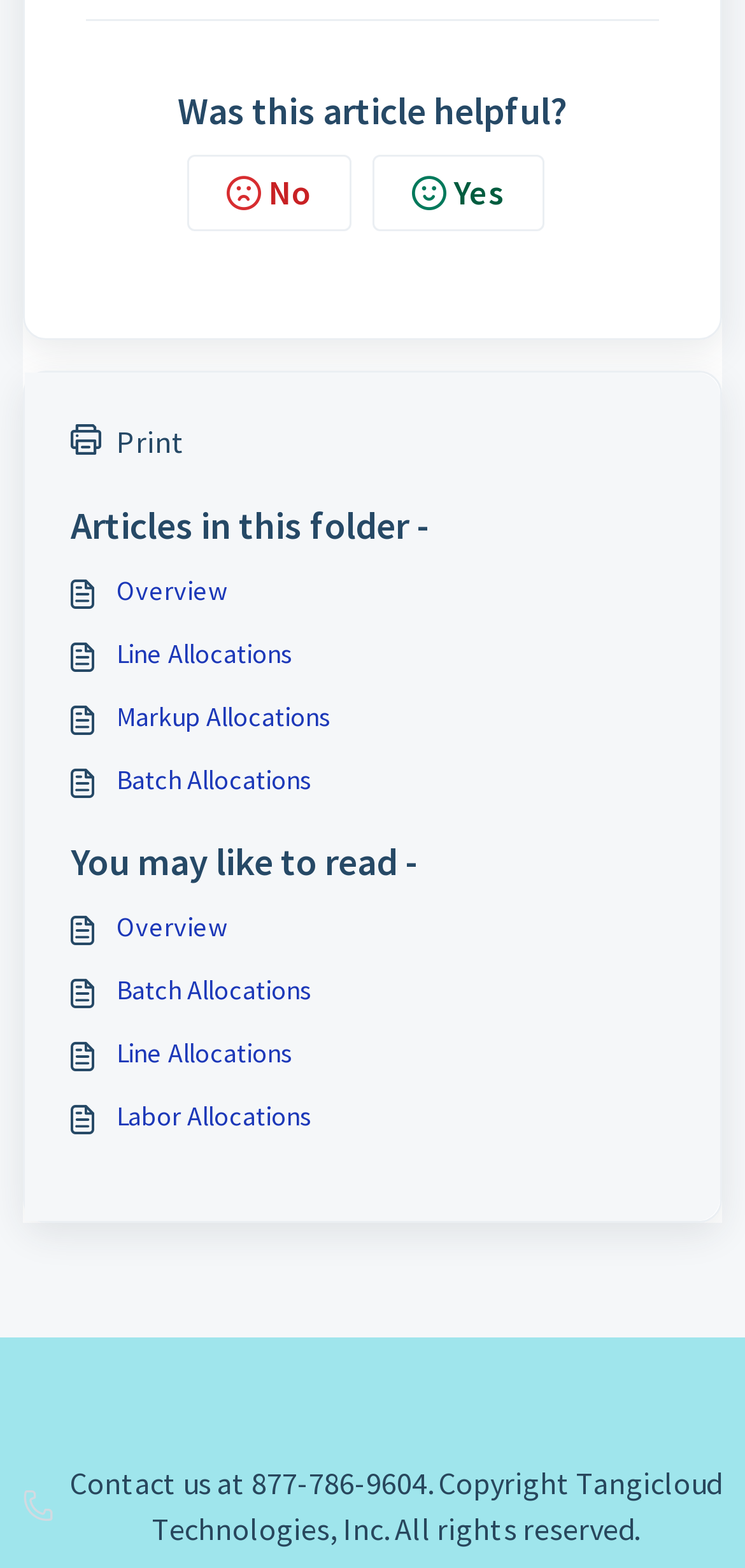Please provide a brief answer to the following inquiry using a single word or phrase:
What is the purpose of the 'Print' icon?

Printing the article